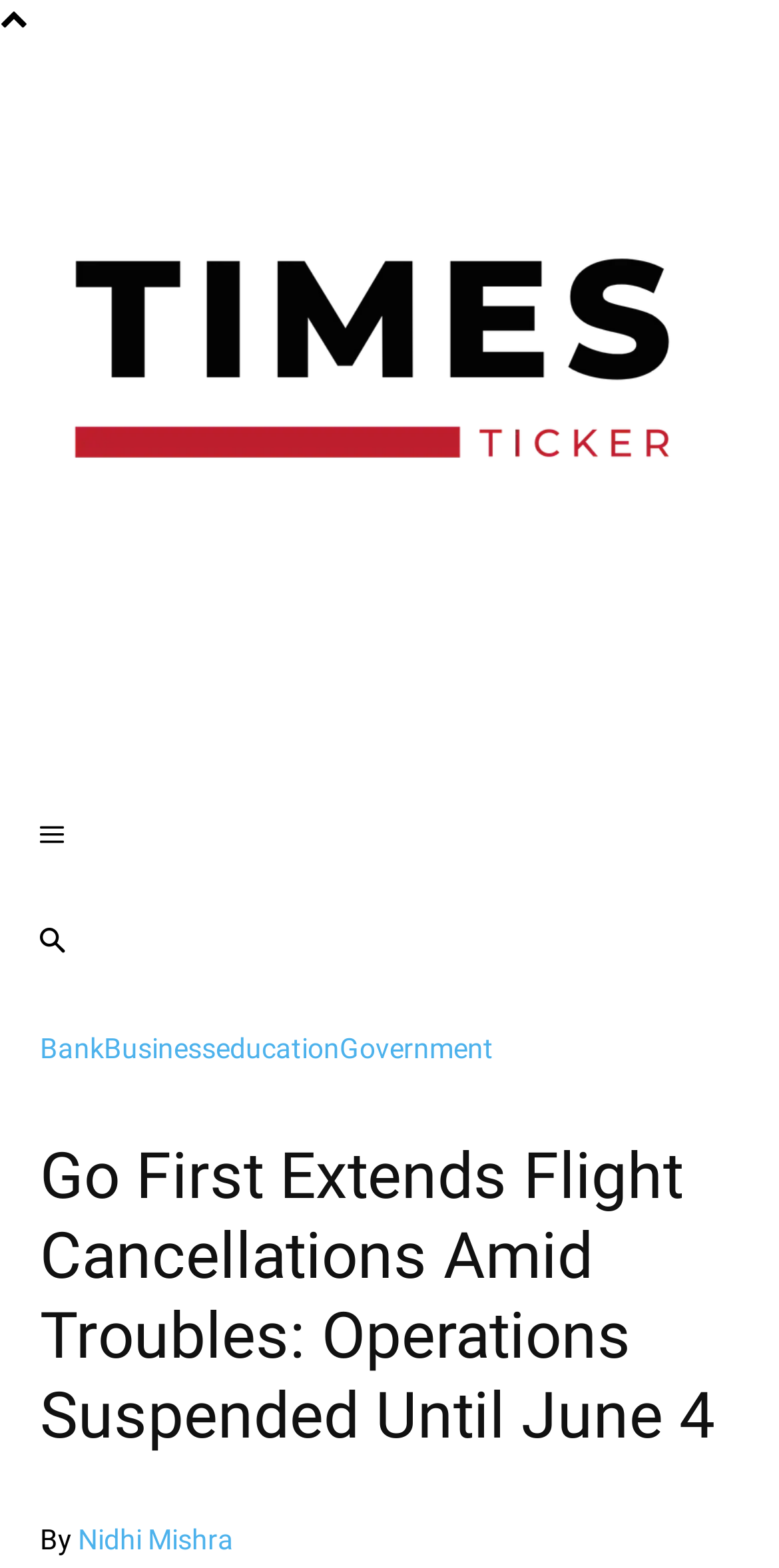Using the details in the image, give a detailed response to the question below:
What is the logo of the website?

The logo of the website is located at the top left corner of the webpage, and it is an image element with a bounding box coordinate of [0.051, 0.027, 0.949, 0.472].